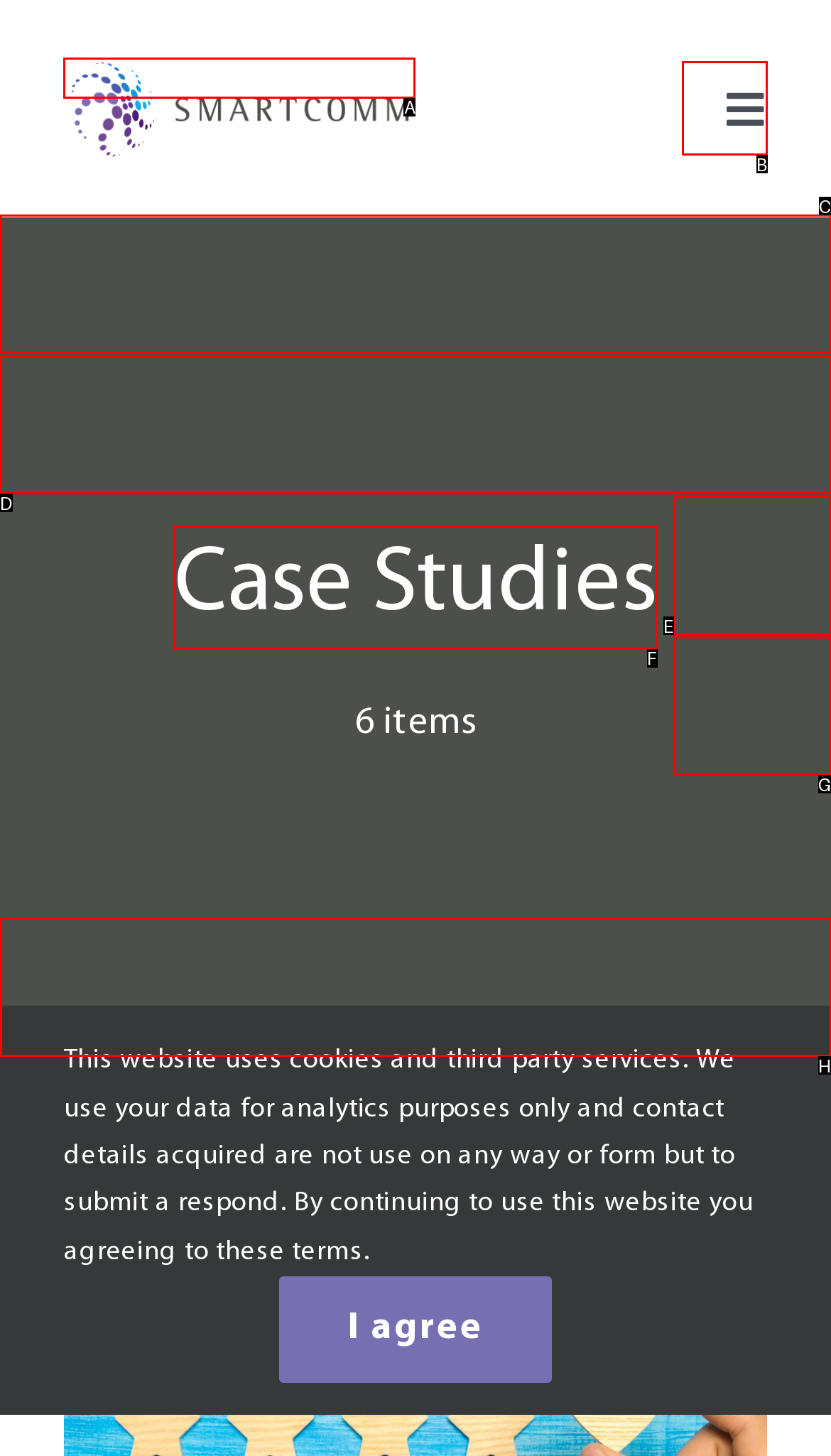Tell me which option I should click to complete the following task: View the Case Studies
Answer with the option's letter from the given choices directly.

F